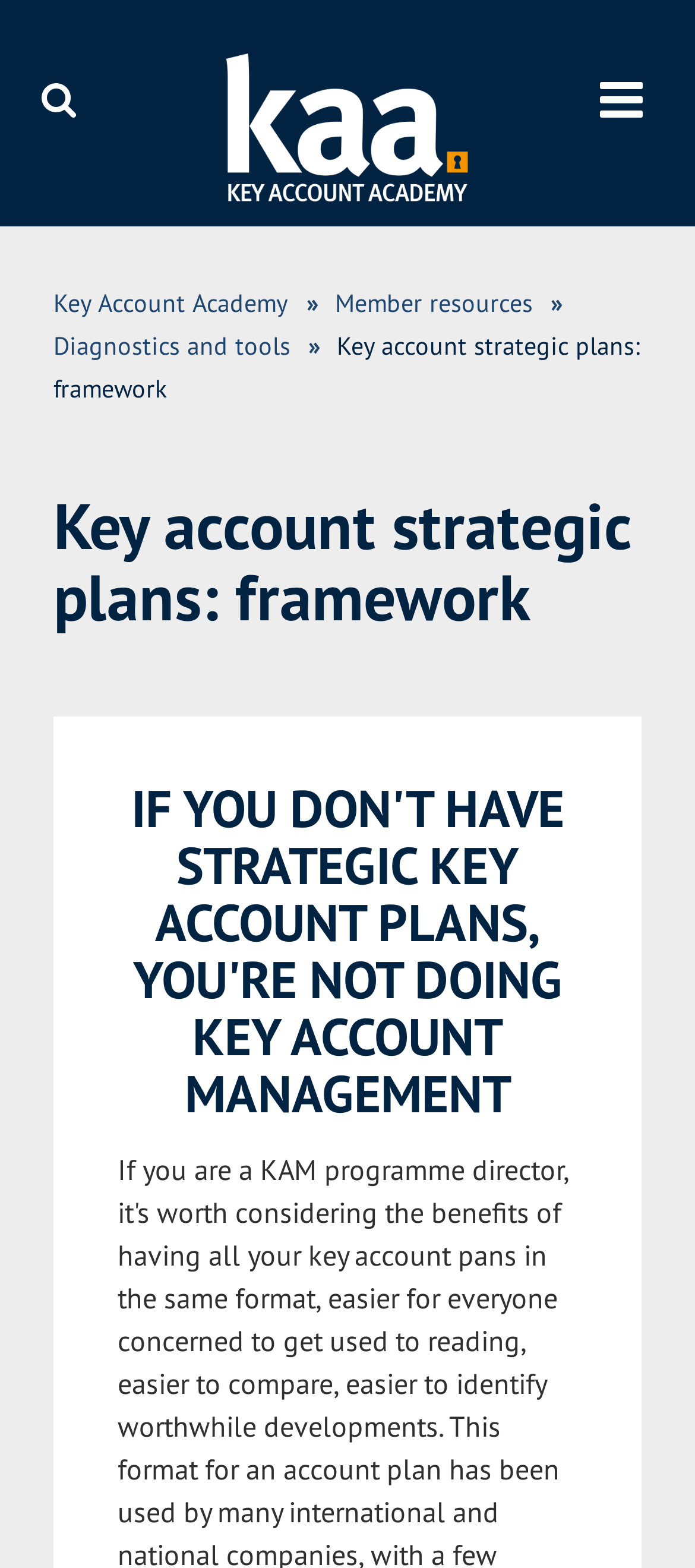Please find and report the primary heading text from the webpage.

Key account strategic plans: framework